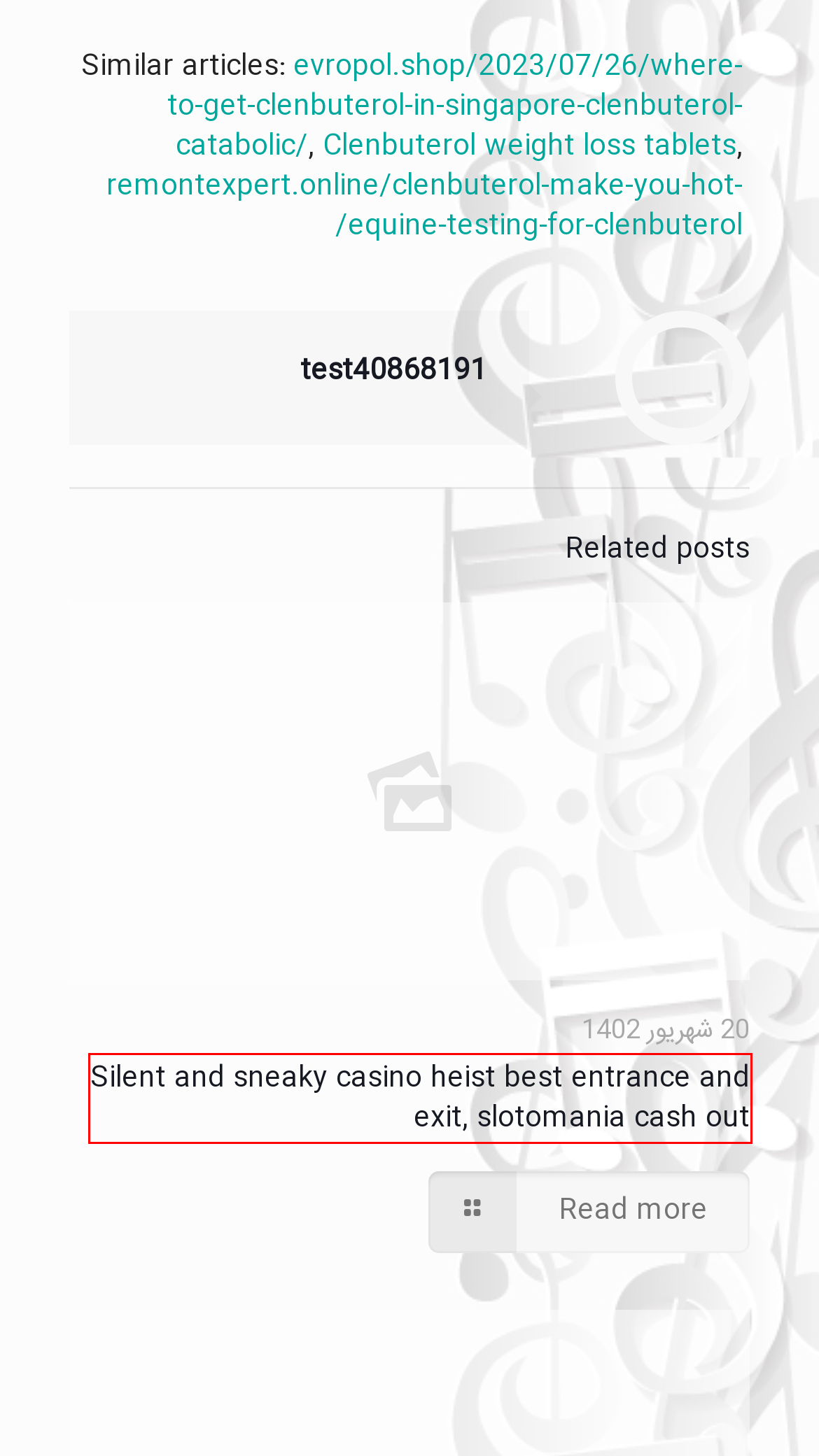Look at the given screenshot of a webpage with a red rectangle bounding box around a UI element. Pick the description that best matches the new webpage after clicking the element highlighted. The descriptions are:
A. درباره بابک رجبی – بابک رجبی
B. فروشگاه – بابک رجبی
C. Silent and sneaky casino heist best entrance and exit, slotomania cash out – بابک رجبی
D. test40868191 – بابک رجبی
E. بابک رجبی – تولید کننده، خواننده، ترانه سرا
F. حساب کاربری من – بابک رجبی
G. 50 lions free casino games, admiral casino best slots – بابک رجبی
H. Thunderbolt bitcoin casino no deposit codes 2023, grand casino friday night fights – بابک رجبی

C